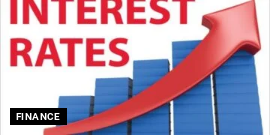Offer a detailed caption for the image presented.

The image features a visually striking graphic illustrating the concept of increasing interest rates. Prominently displayed in bold letters is the phrase "INTEREST RATES," accompanied by a vibrant red arrow rising sharply over a series of stacked blue blocks. This upward trend visually symbolizes the rise in rates, which is a critical topic in finance, impacting borrowers and investors alike. The image encapsulates the dynamic nature of financial markets and the significance of interest rate fluctuations. Additionally, the word "FINANCE" is featured at the bottom, contextualizing the graphic within financial discussions and reports.